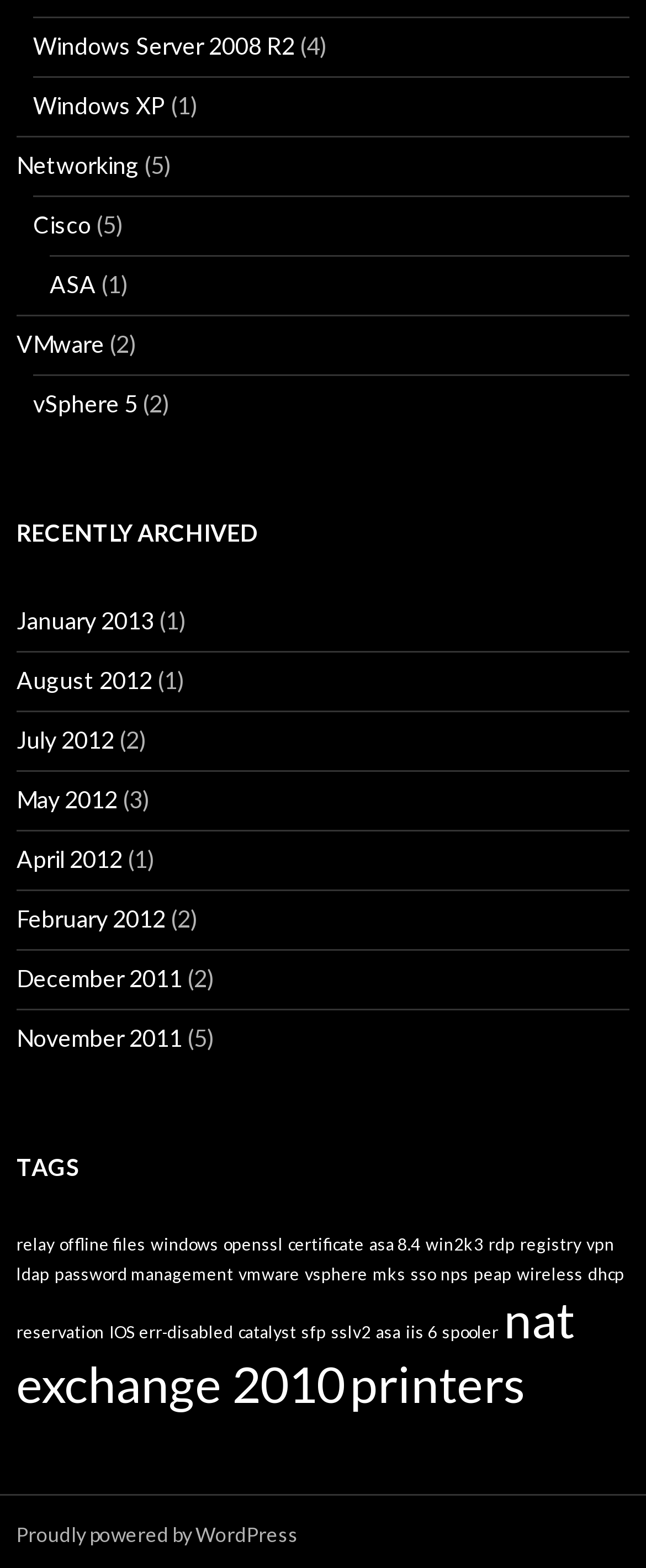Can you look at the image and give a comprehensive answer to the question:
What is the first operating system mentioned?

I looked at the links at the top of the page and found the first operating system mentioned to be Windows Server 2008 R2.